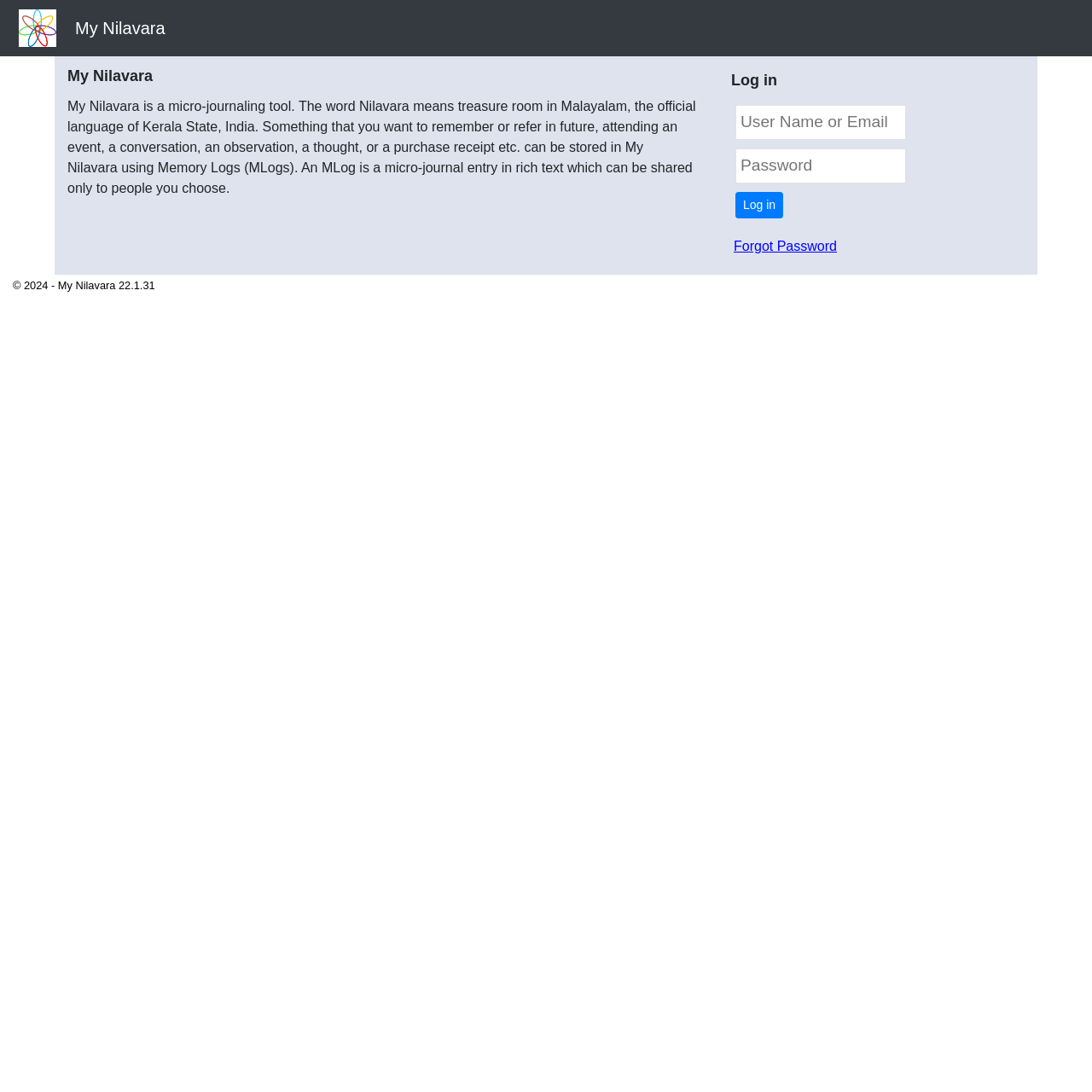Examine the image carefully and respond to the question with a detailed answer: 
What is an MLog?

According to the StaticText element, 'An MLog is a micro-journal entry in rich text which can be shared only to people you choose.' This implies that an MLog is a type of journal entry that can be created and shared with others.